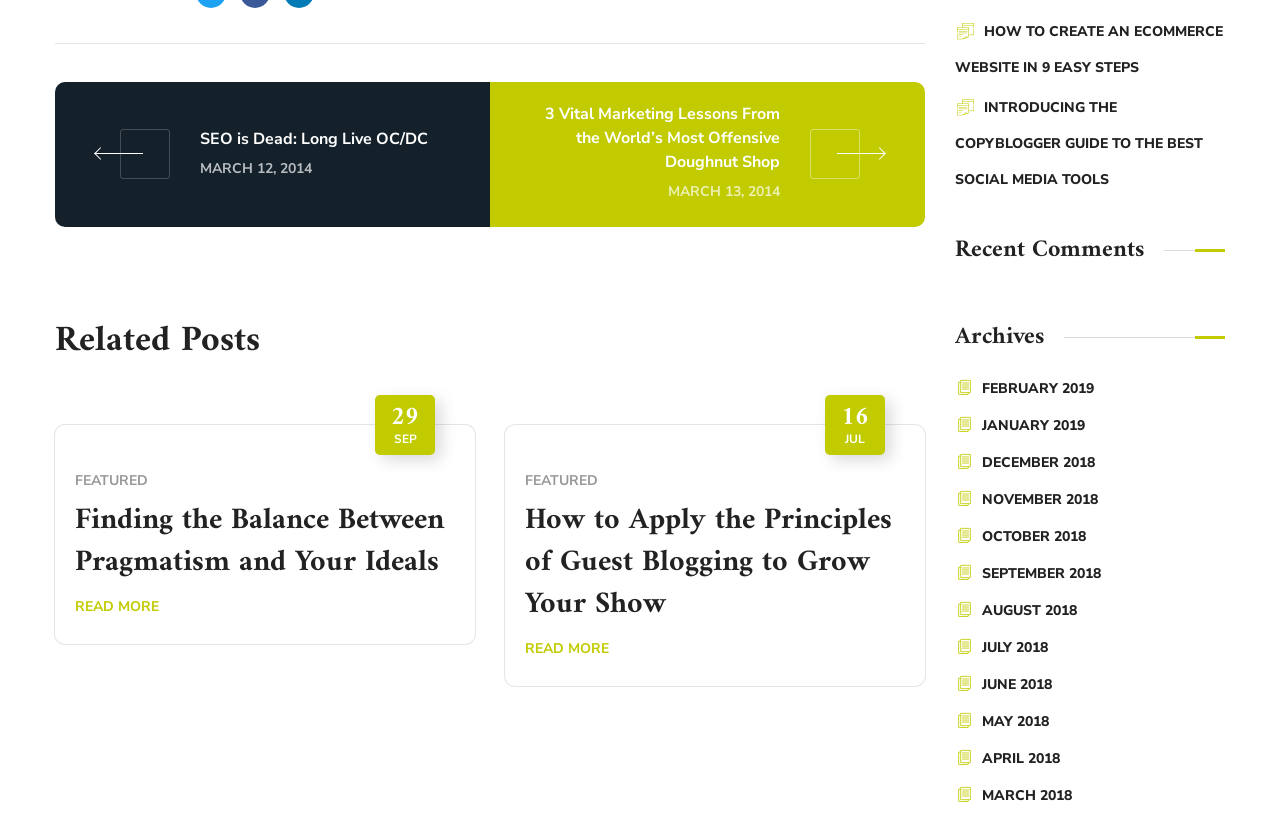Based on the image, provide a detailed response to the question:
How many links are there above the 'Related Posts' section?

I counted the number of links above the section with the label 'Related Posts'. There are two links, each representing an article.